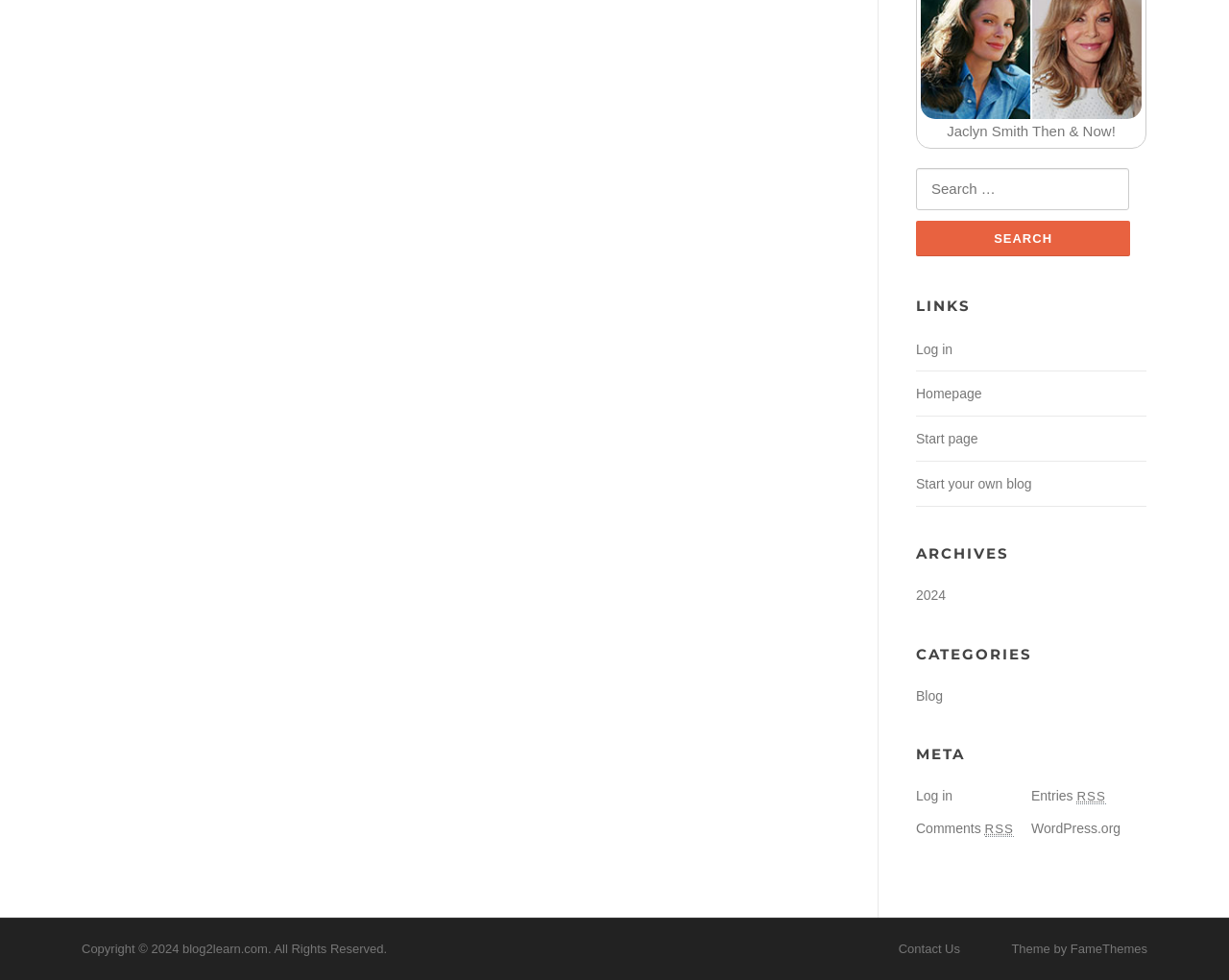Can you provide the bounding box coordinates for the element that should be clicked to implement the instruction: "Contact Us"?

[0.731, 0.961, 0.781, 0.975]